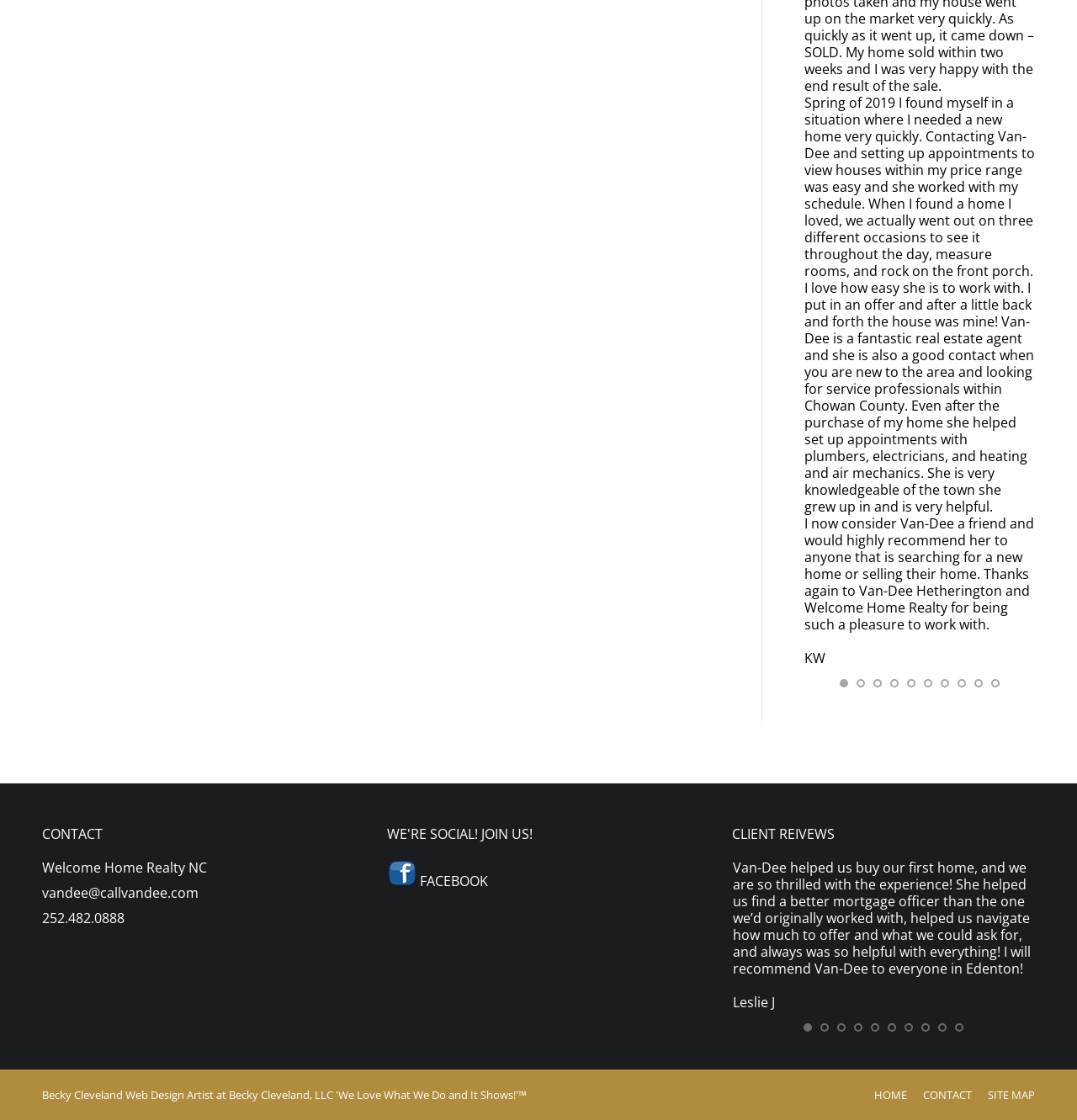Identify the bounding box for the UI element that is described as follows: "SITE MAP".

[0.917, 0.971, 0.961, 0.984]